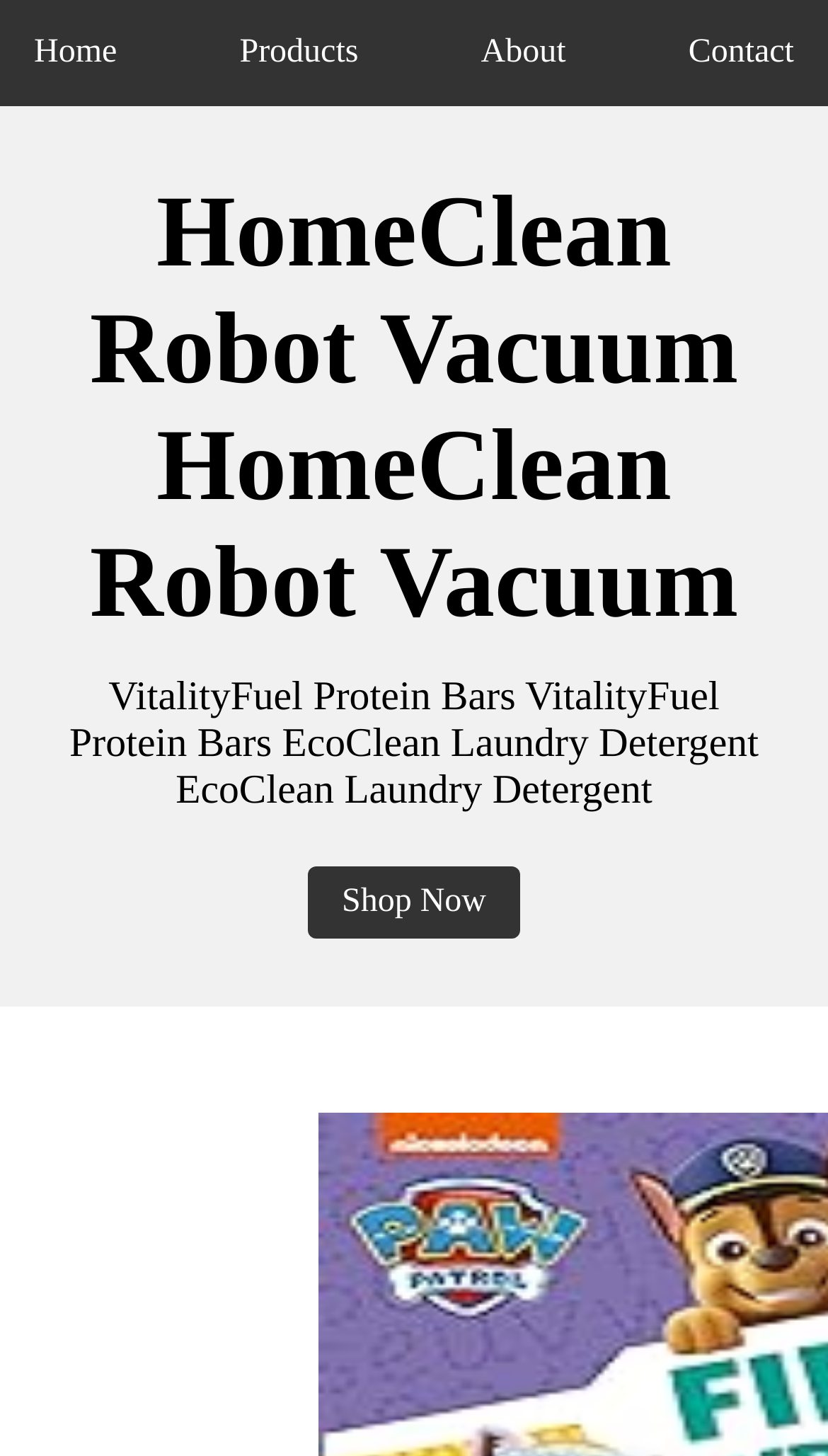What is the product mentioned below the main heading?
Analyze the screenshot and provide a detailed answer to the question.

I looked at the main heading 'HomeClean Robot Vacuum HomeClean Robot Vacuum' and the text below it, which is 'VitalityFuel Protein Bars VitalityFuel Protein Bars EcoClean Laundry Detergent EcoClean Laundry Detergent', but there is a 'Shop Now' link below the main heading, so the product mentioned is the one related to the main heading, which is HomeClean Robot Vacuum.